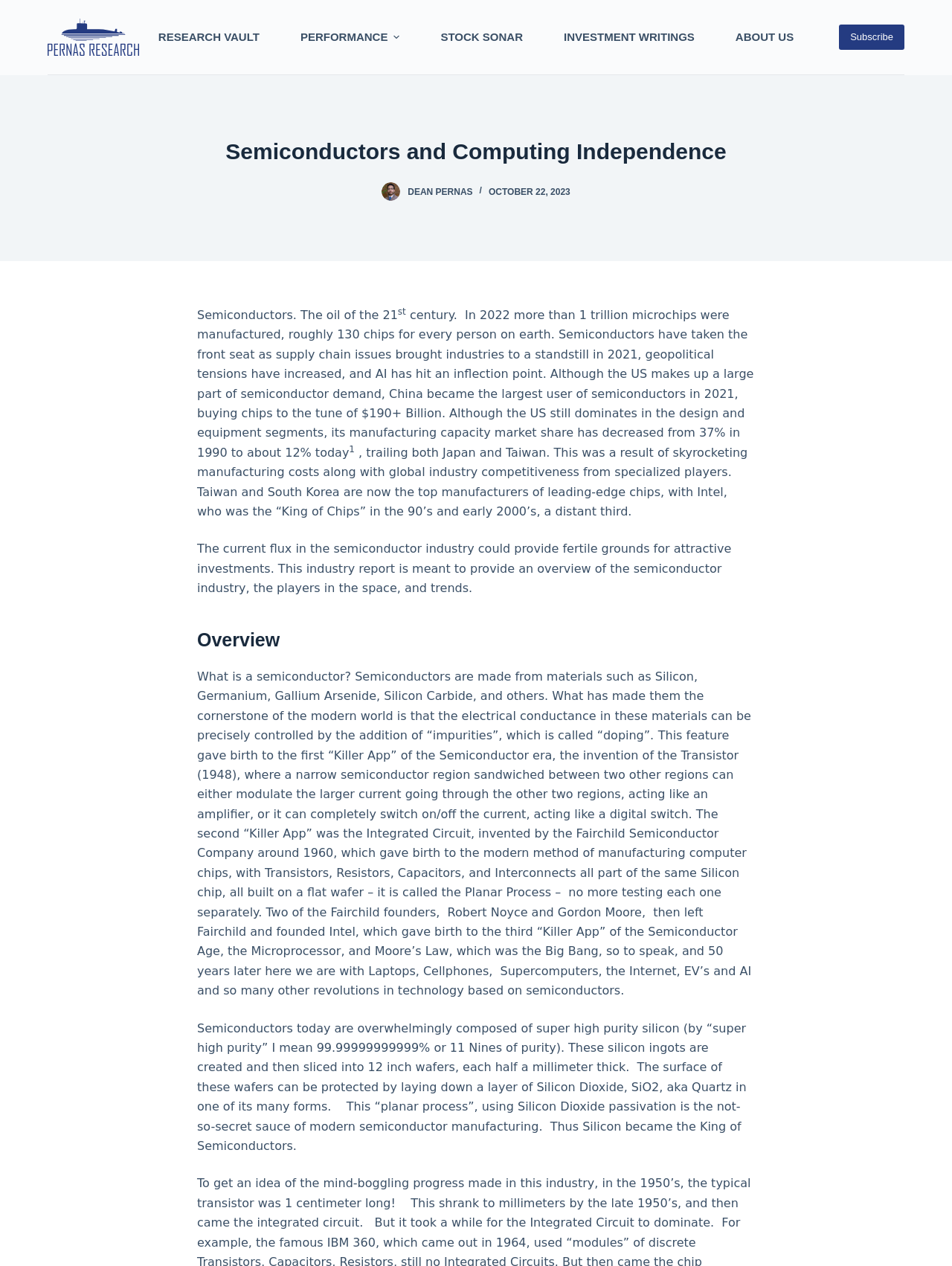Locate the bounding box coordinates of the clickable part needed for the task: "Navigate to 'RESEARCH VAULT'".

[0.145, 0.0, 0.294, 0.059]